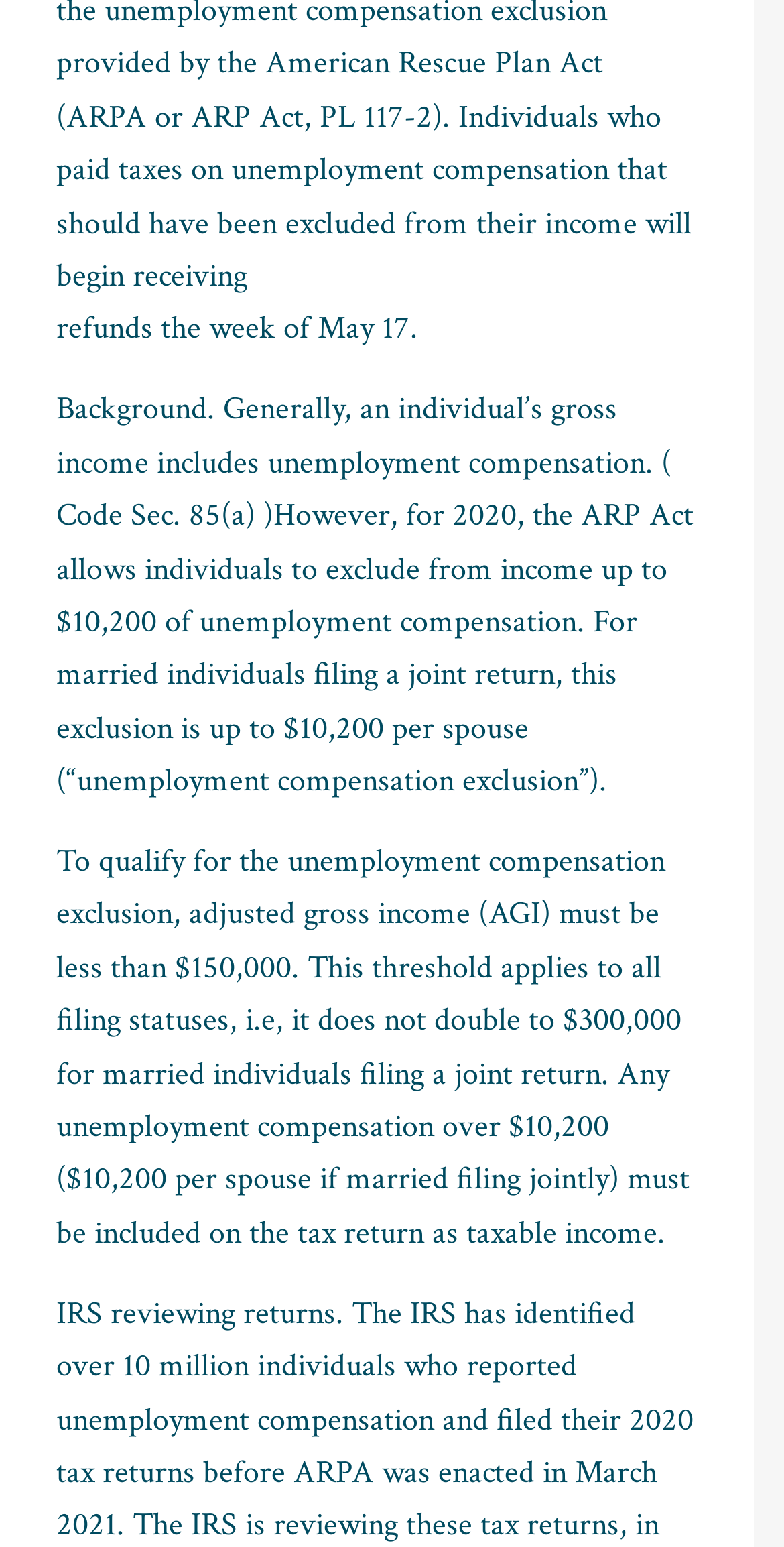Determine the bounding box coordinates for the HTML element described here: "parent_node: Select All".

[0.092, 0.064, 0.125, 0.081]